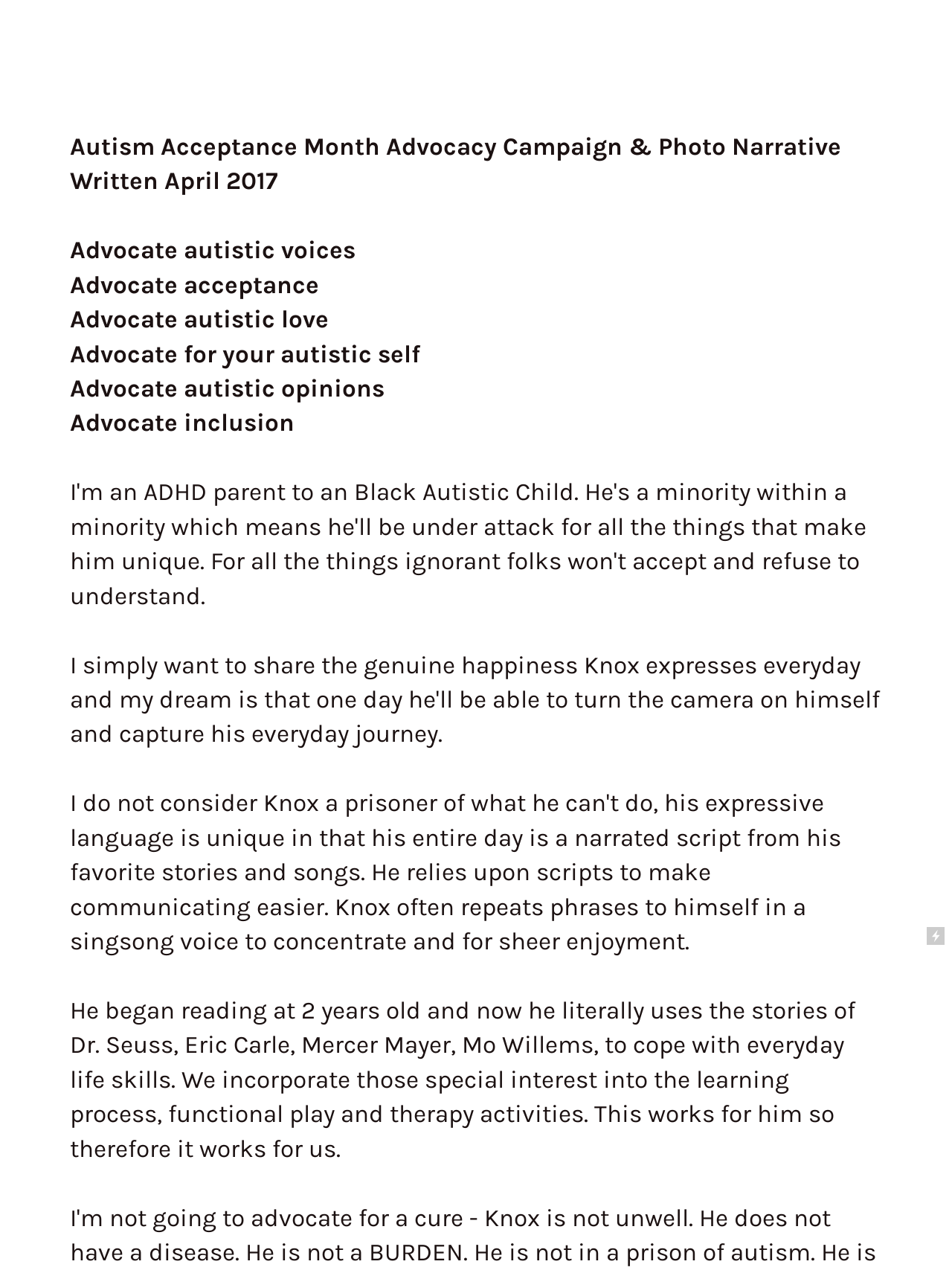How many sentences are in the last paragraph?
Based on the screenshot, give a detailed explanation to answer the question.

I counted the number of sentences in the last paragraph and found three sentences: 'He began reading at 2 years old and now he literally uses the stories of Dr. Seuss, Eric Carle, Mercer Mayer, Mo Willems, to cope with everyday life skills.', 'We incorporate those special interest into the learning process, functional play and therapy activities.', and 'This works for him so therefore it works for us.'